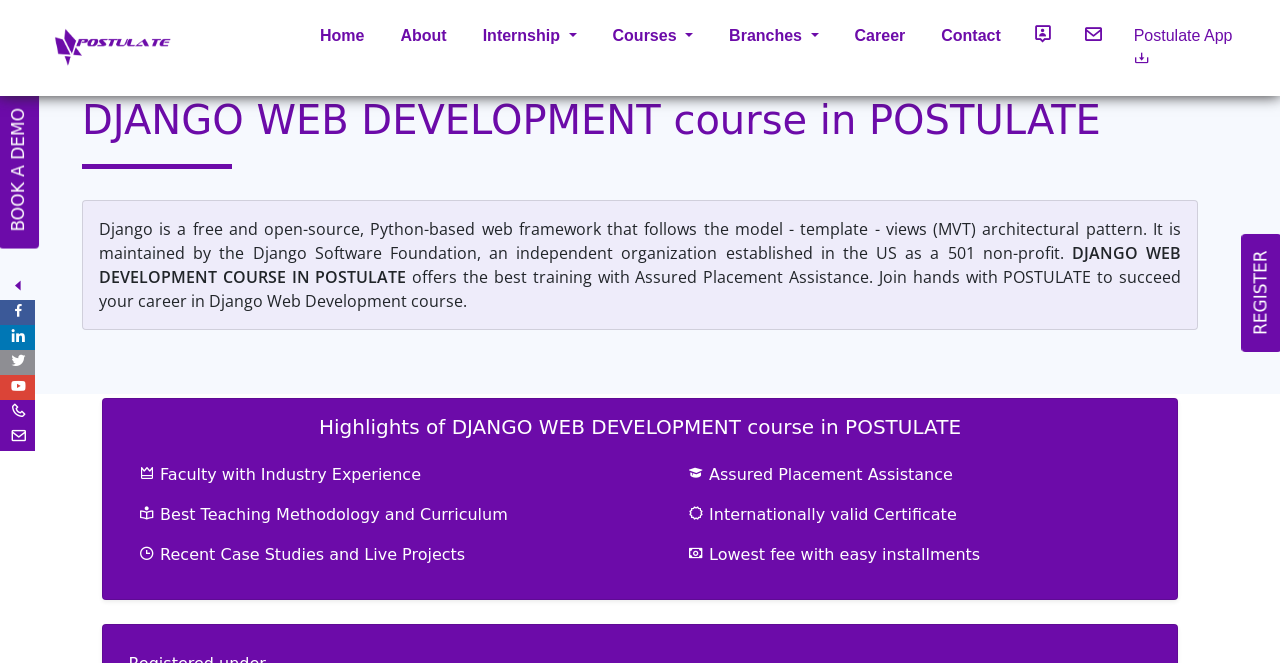Determine the bounding box coordinates for the element that should be clicked to follow this instruction: "Click the Home link". The coordinates should be given as four float numbers between 0 and 1, in the format [left, top, right, bottom].

[0.238, 0.024, 0.297, 0.084]